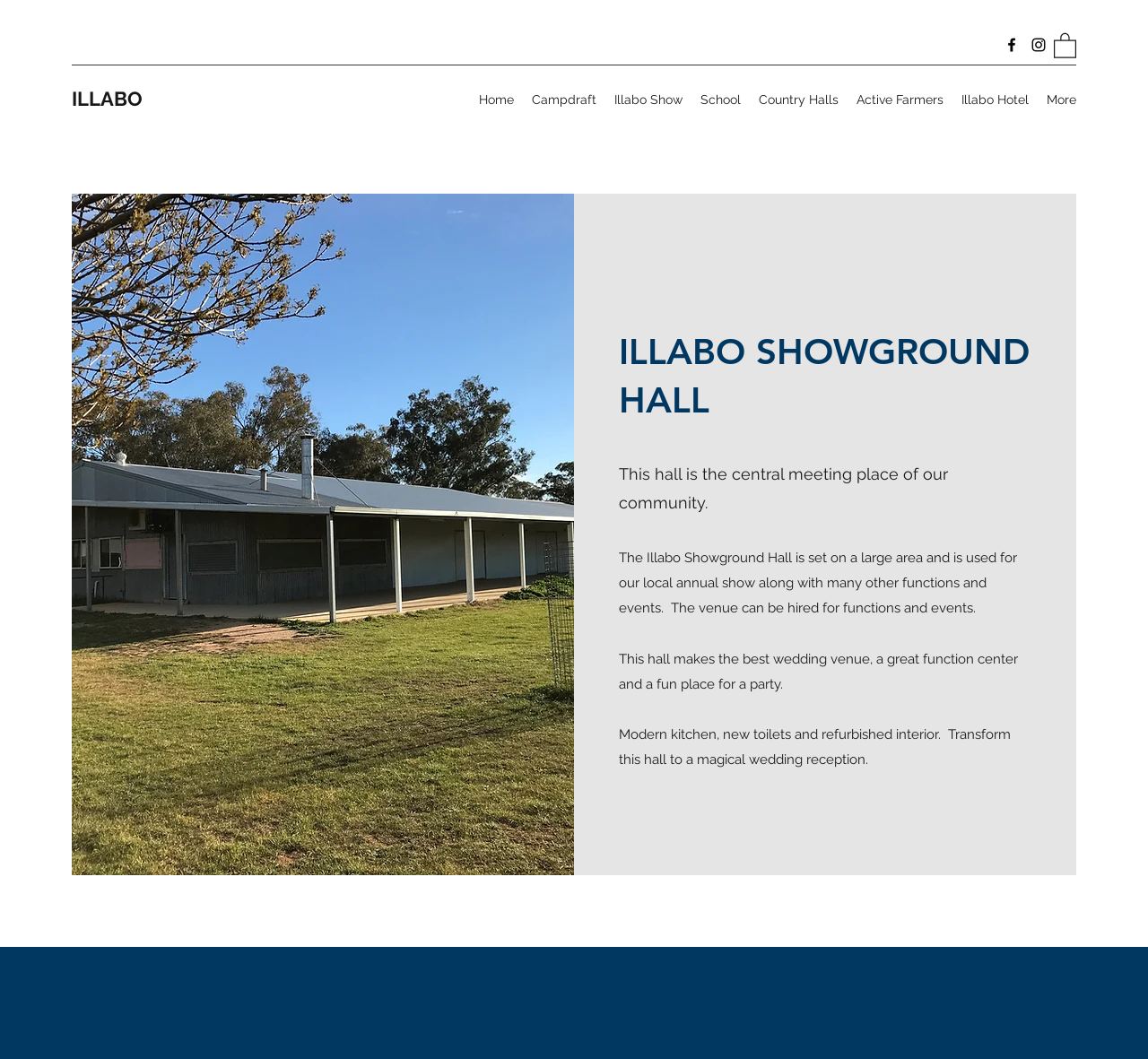Based on the image, provide a detailed and complete answer to the question: 
What is the name of the community venue?

The name of the community venue can be found in the heading element 'ILLABO SHOWGROUND HALL' which is located in the middle of the webpage.